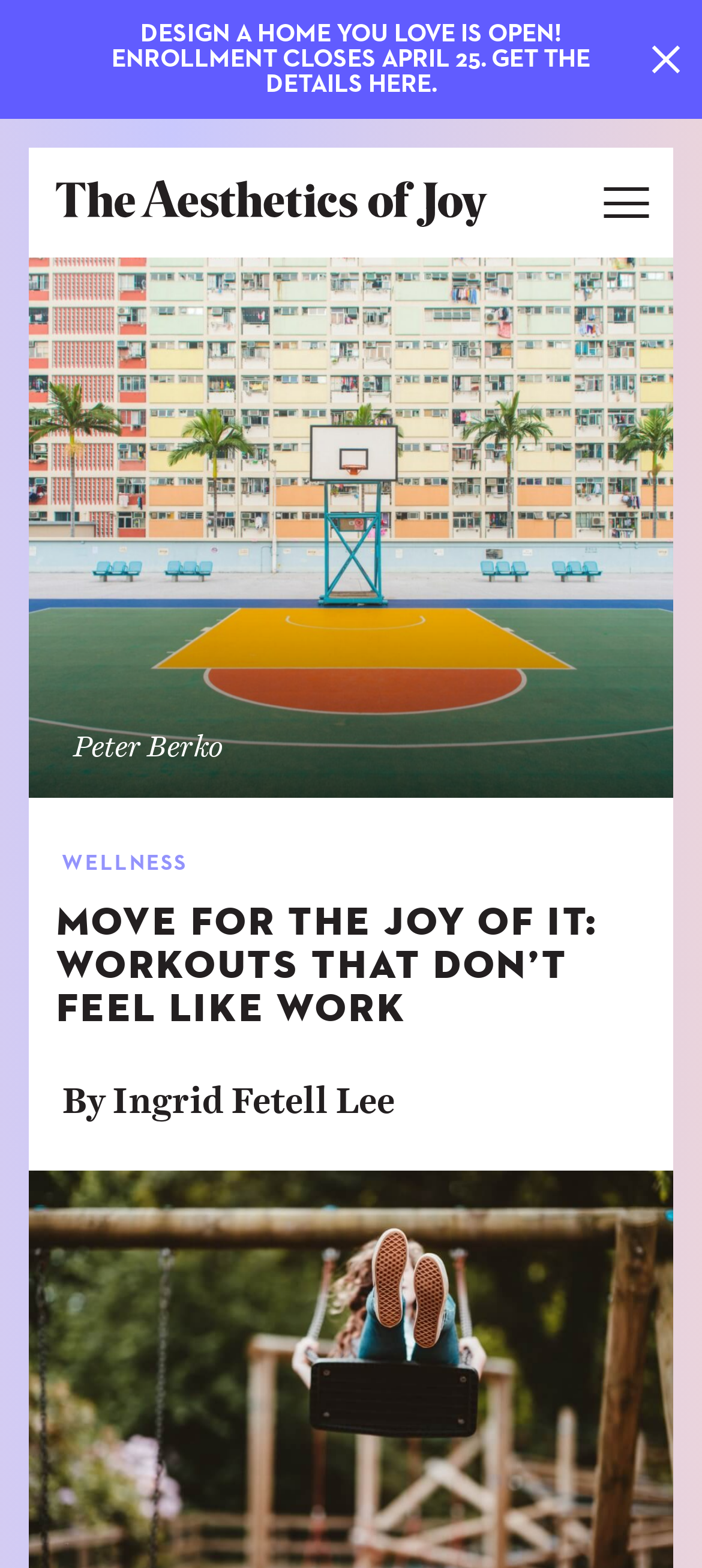Who is the author of the article?
Based on the image, answer the question with a single word or brief phrase.

Ingrid Fetell Lee